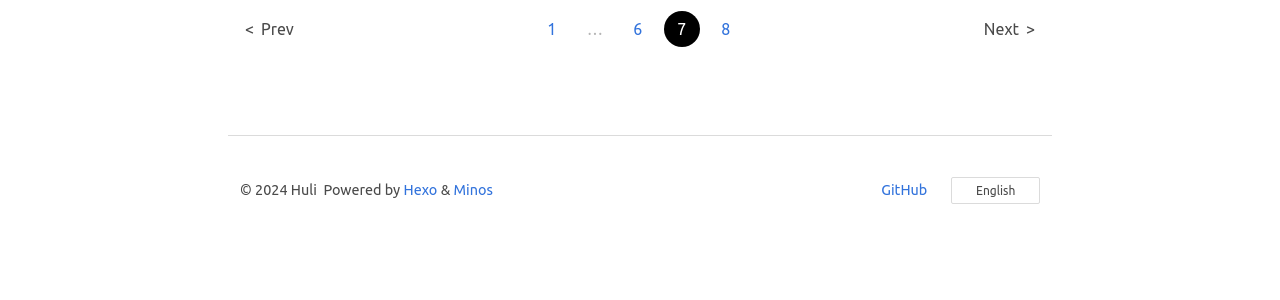Determine the bounding box coordinates for the area that should be clicked to carry out the following instruction: "go to page 6".

[0.484, 0.036, 0.512, 0.156]